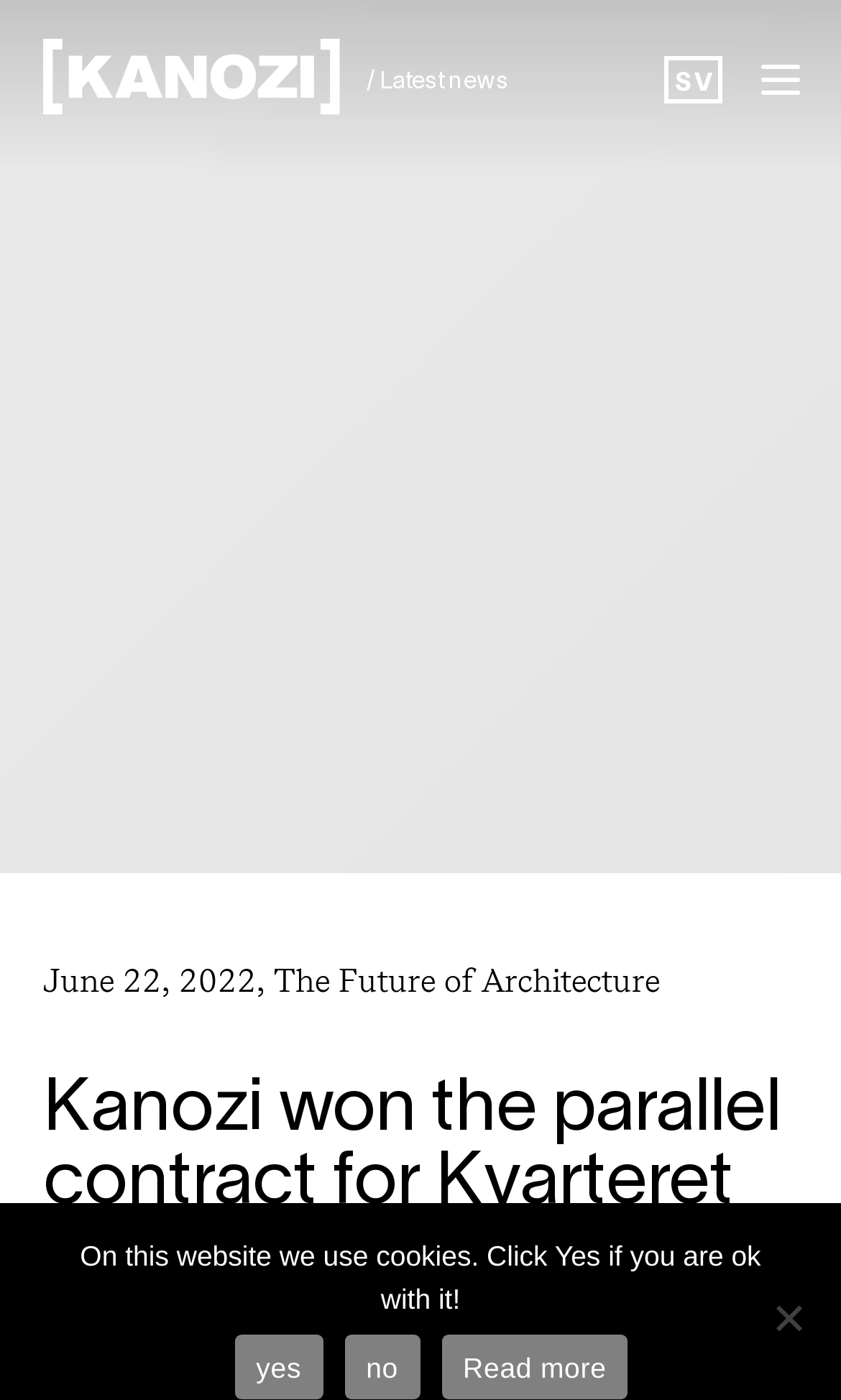Give a complete and precise description of the webpage's appearance.

The webpage is about Kanozi Arkitekter, an architecture firm, and it appears to be their website's homepage. At the top, there is a navigation menu with links to "Projects", "News", "About", and "Contact" sections. Below the navigation menu, there is a language selection option, currently set to English, with an alternative option to switch to Swedish (SV).

The main content of the page is an announcement about Kanozi winning a parallel assignment for Kvarteret Lynx in Karlastaden, with a heading that summarizes the news. Below this heading, there is a brief description of the news, dated June 22, 2022, with a title "The Future of Architecture".

At the bottom of the page, there is a notification about the website's use of cookies, with options to accept (Ja/Yes) or decline (Nej/No) the use of cookies. There is also a link to "Läs mer" (Read more) for further information about the website's cookie policy.

There are no images on the page. The overall layout is organized, with clear headings and concise text.